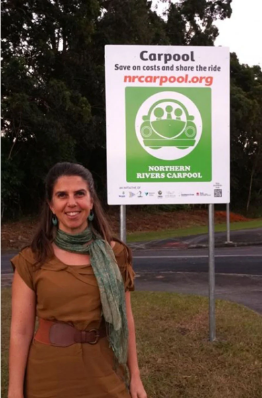Please give a short response to the question using one word or a phrase:
What is the website associated with the Northern Rivers Carpool initiative?

nrcarpool.org